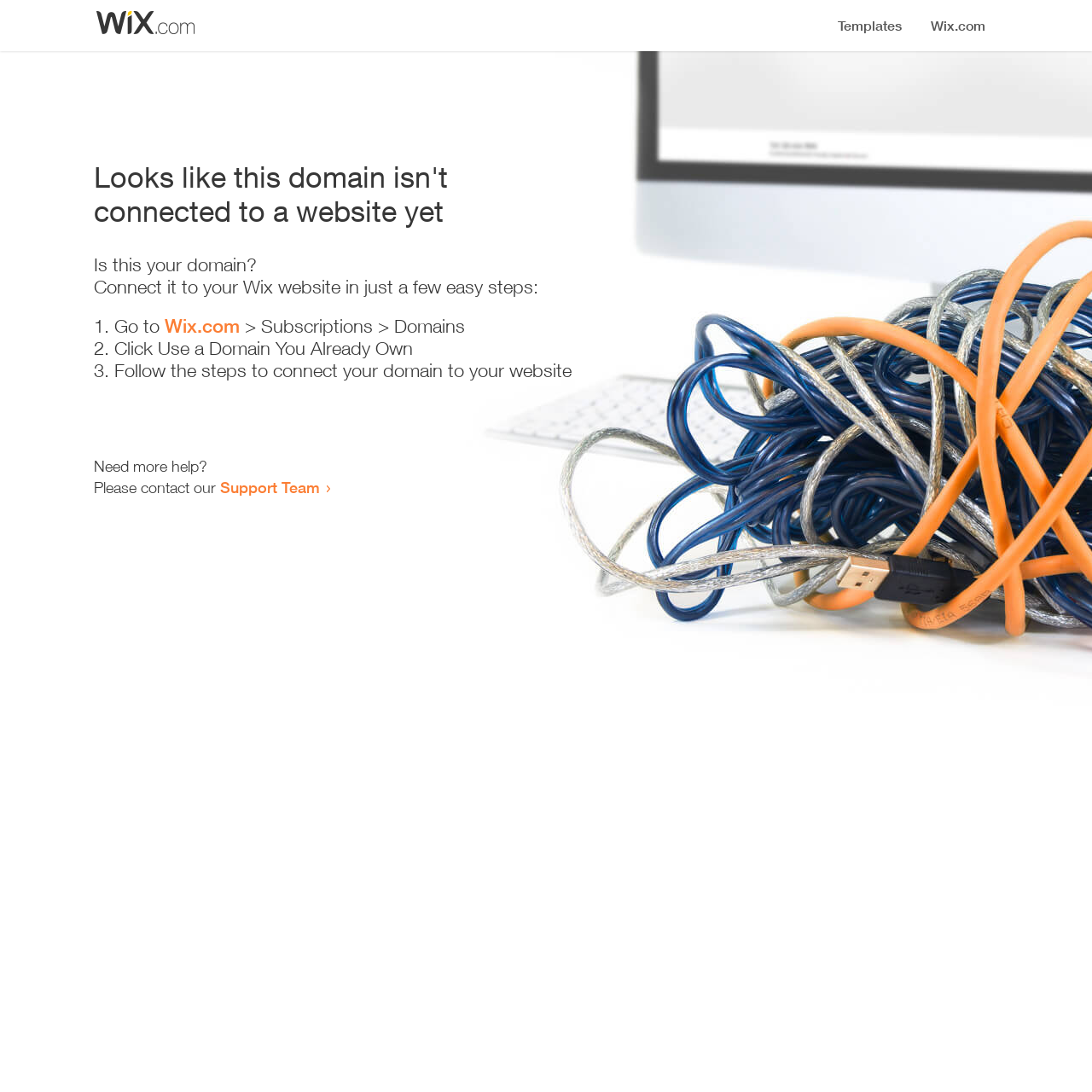Please determine the headline of the webpage and provide its content.

Looks like this domain isn't
connected to a website yet